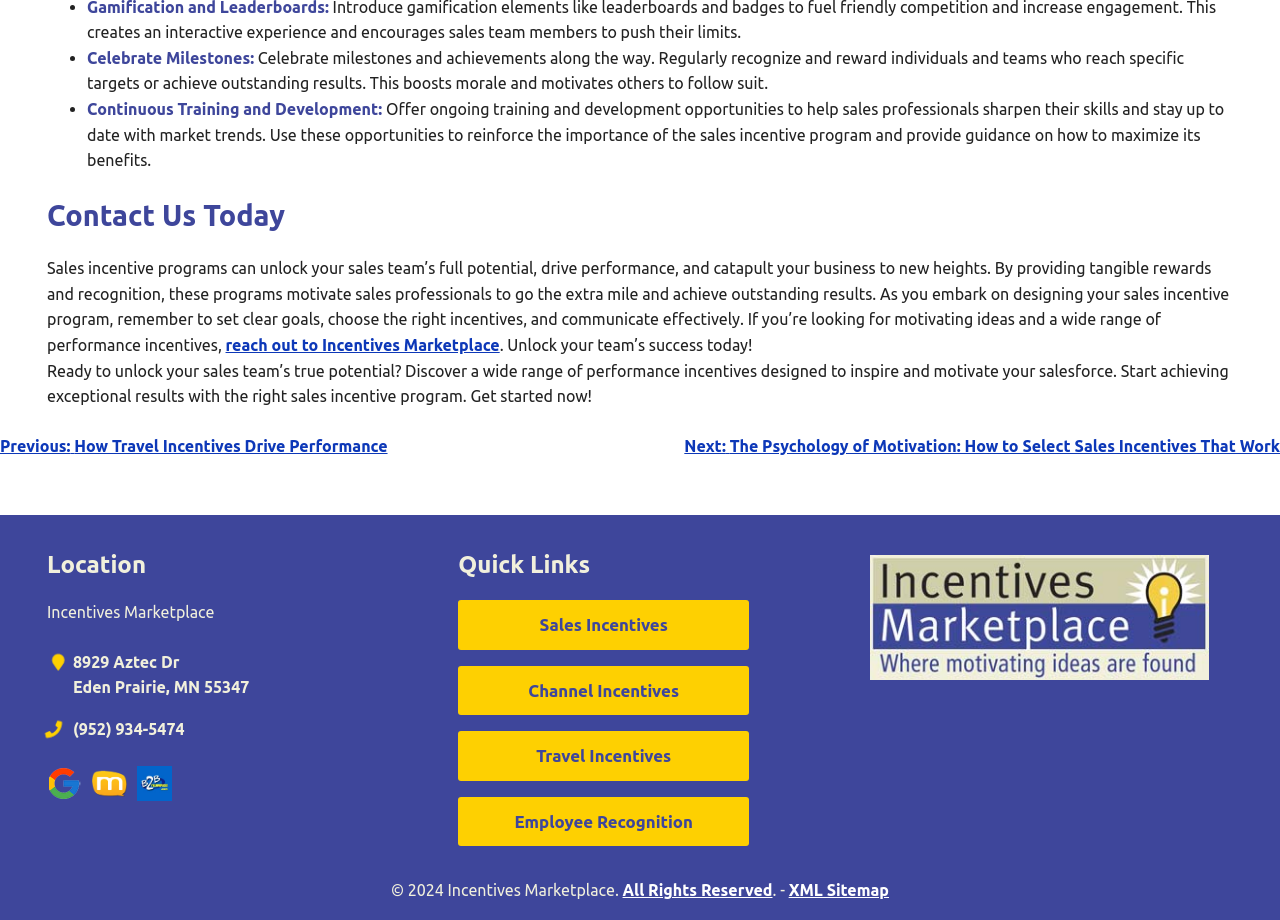Review the image closely and give a comprehensive answer to the question: What is the location of Incentives Marketplace?

The location of Incentives Marketplace can be found in the 'Location' section of the webpage, which provides the address as 8929 Aztec Dr Eden Prairie, MN 55347.